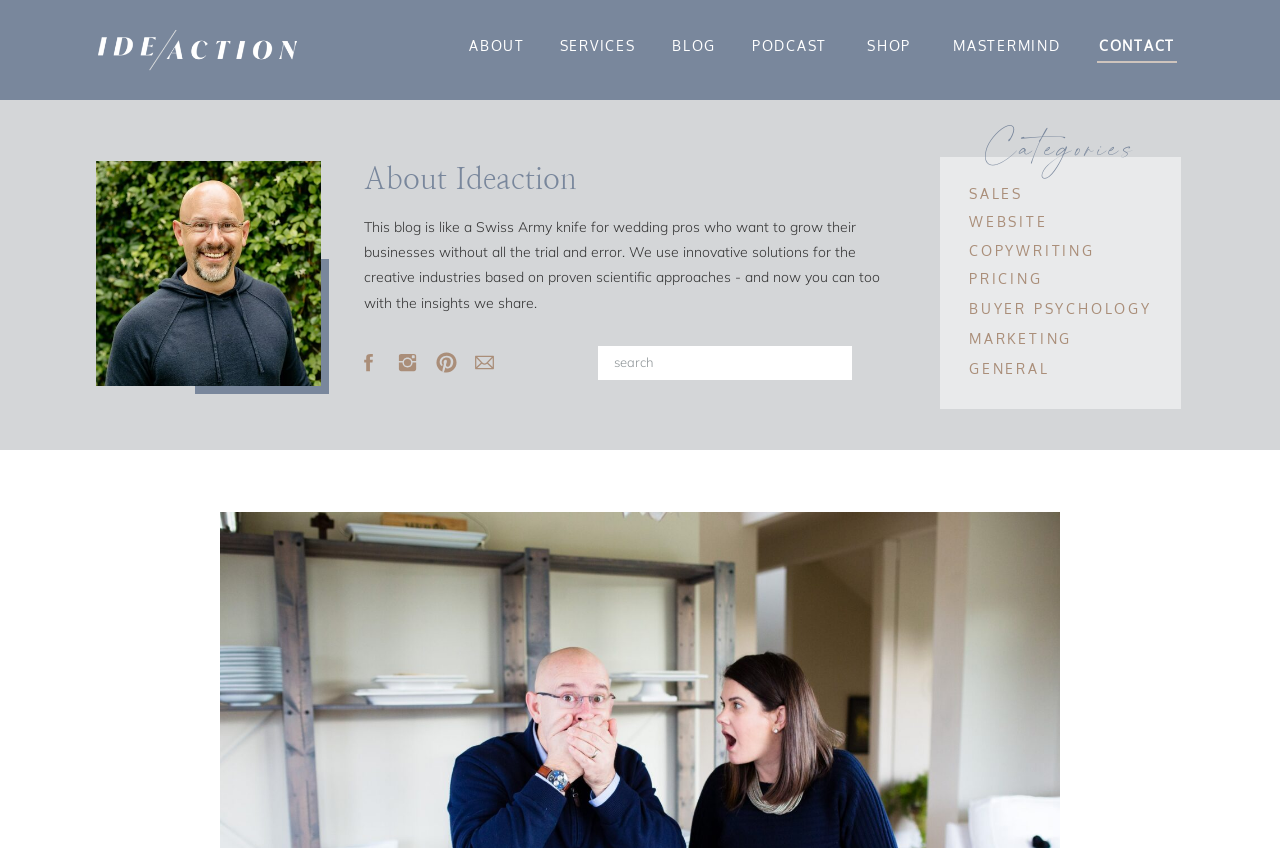Please answer the following question using a single word or phrase: 
What is the category of the blog post with the link 'BUYER PSYCHOLOGY'?

Categories